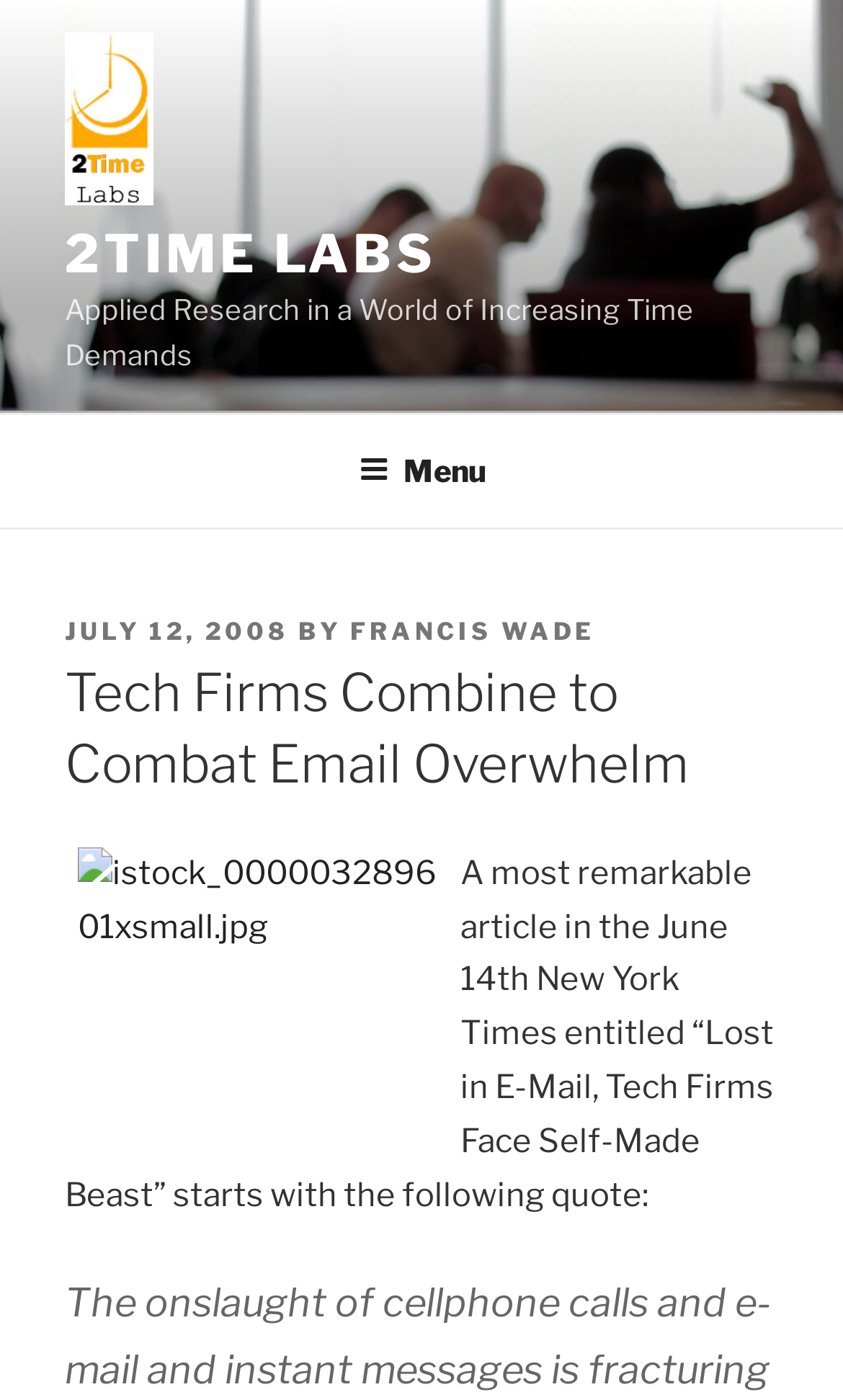What is the image file name used in the article?
Look at the image and answer the question using a single word or phrase.

istock_000003289601xsmall.jpg